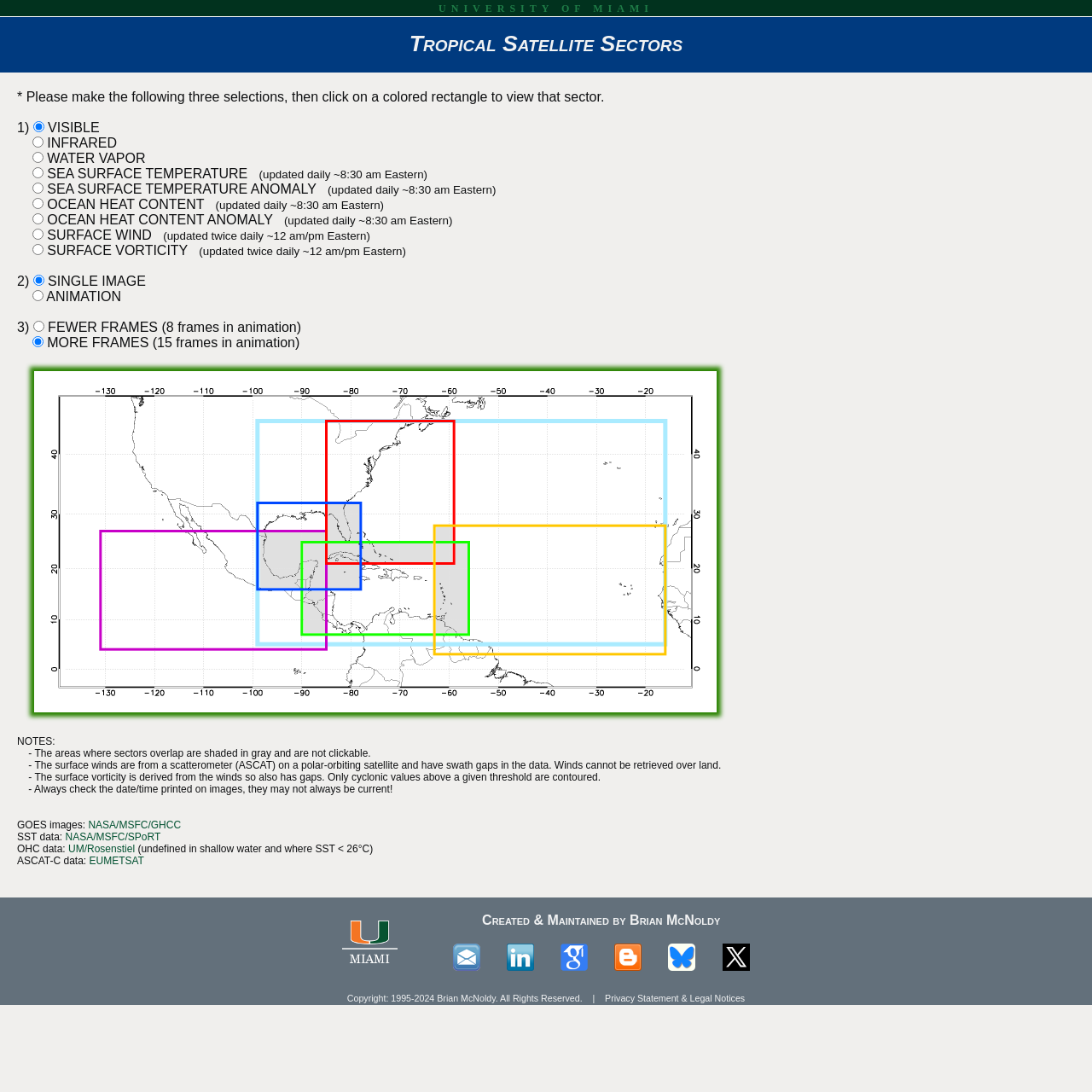Determine the coordinates of the bounding box that should be clicked to complete the instruction: "Enter email for newsletter". The coordinates should be represented by four float numbers between 0 and 1: [left, top, right, bottom].

None